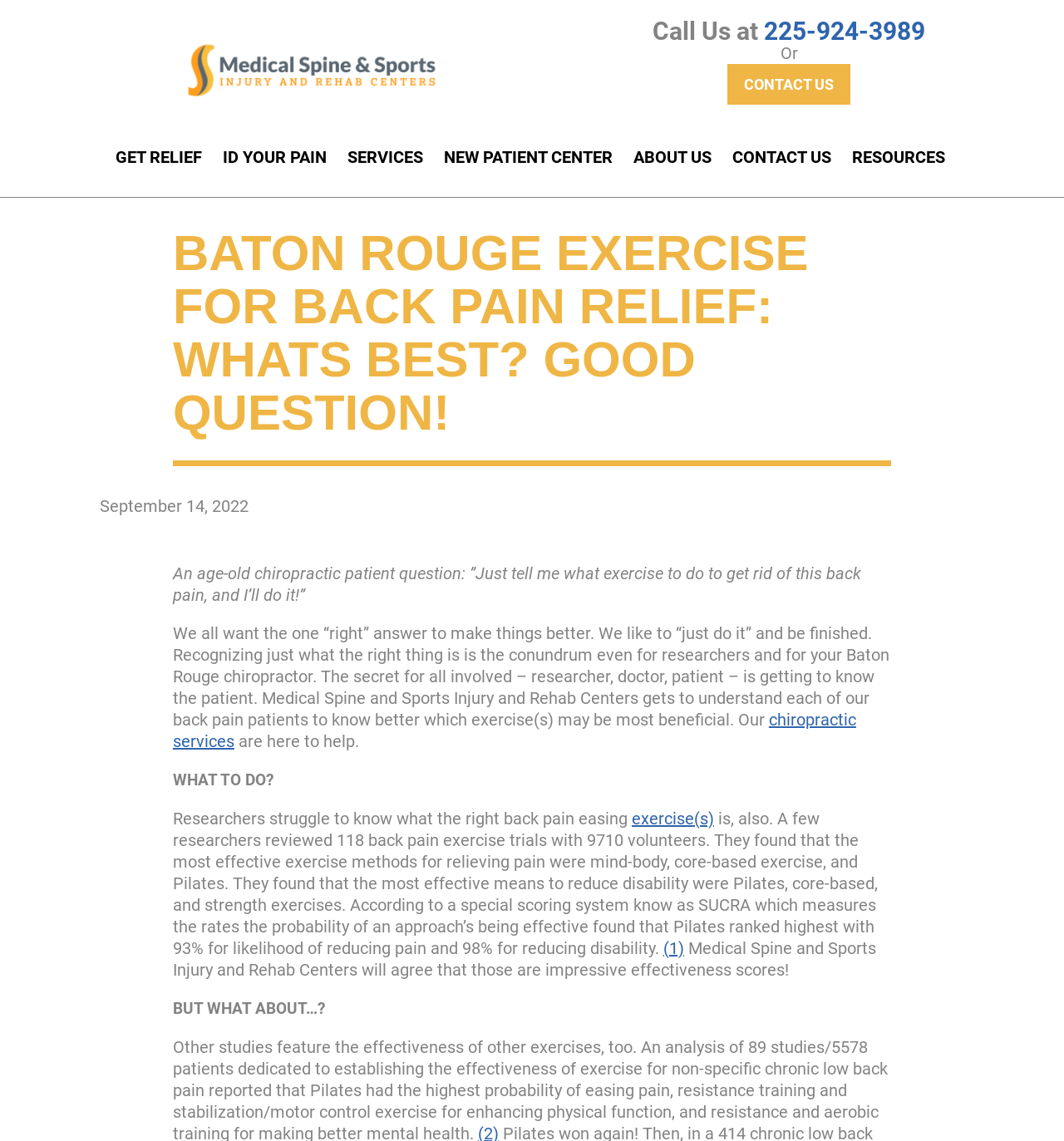Determine the bounding box coordinates for the UI element described. Format the coordinates as (top-left x, top-left y, bottom-right x, bottom-right y) and ensure all values are between 0 and 1. Element description: 225-924-3989

[0.718, 0.015, 0.87, 0.04]